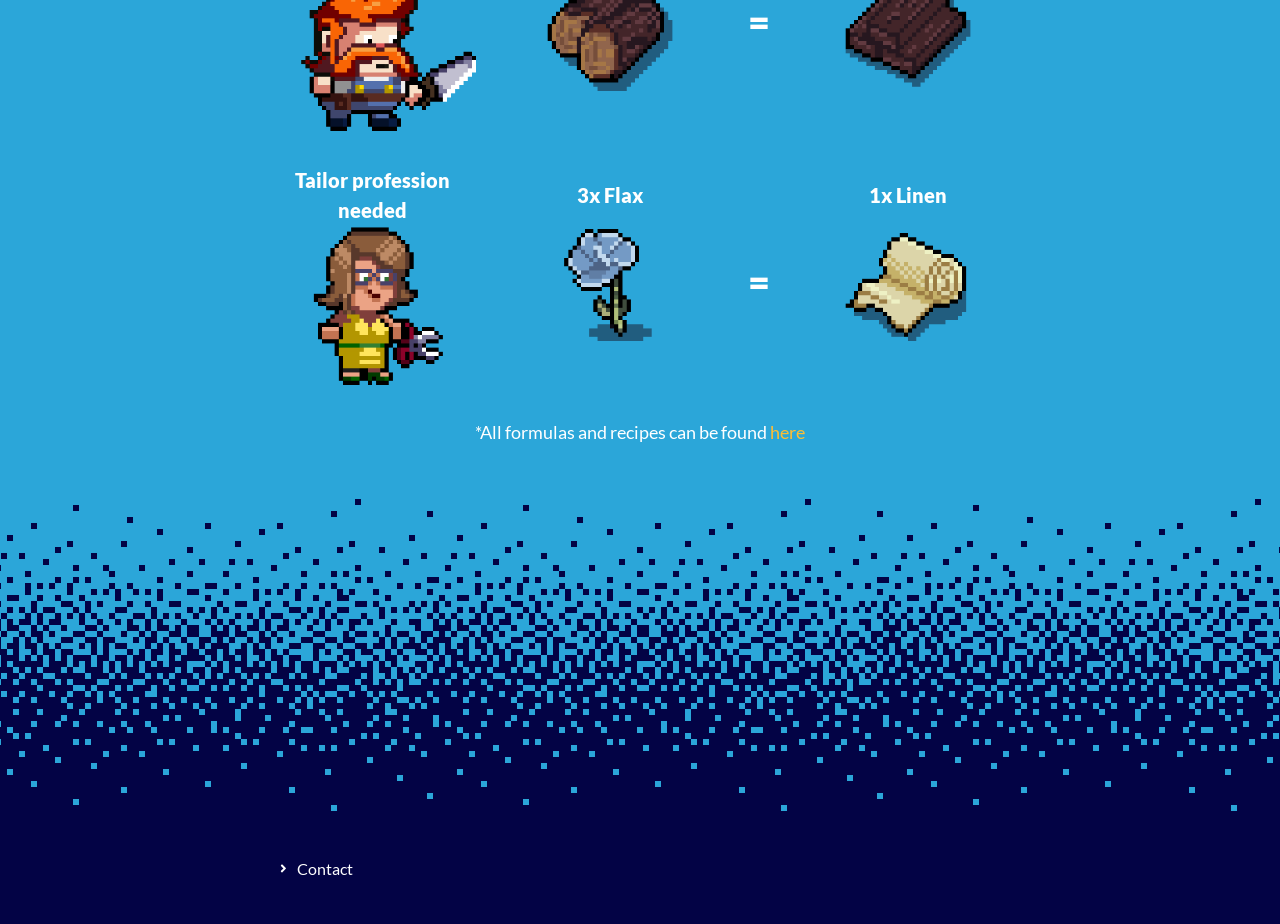What is the quantity of Flax required? Observe the screenshot and provide a one-word or short phrase answer.

3x